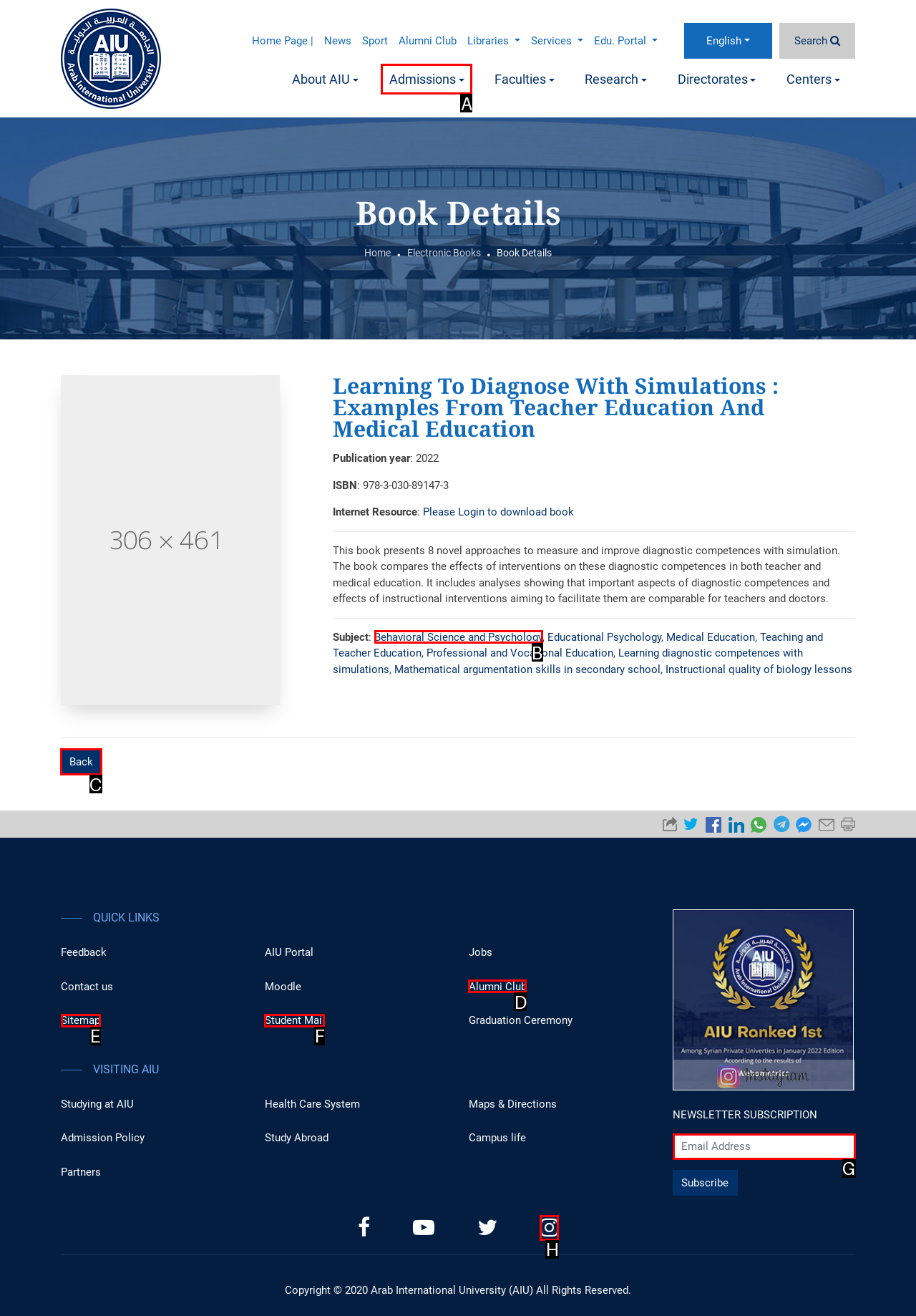Choose the UI element to click on to achieve this task: Click the 'Back' link. Reply with the letter representing the selected element.

C